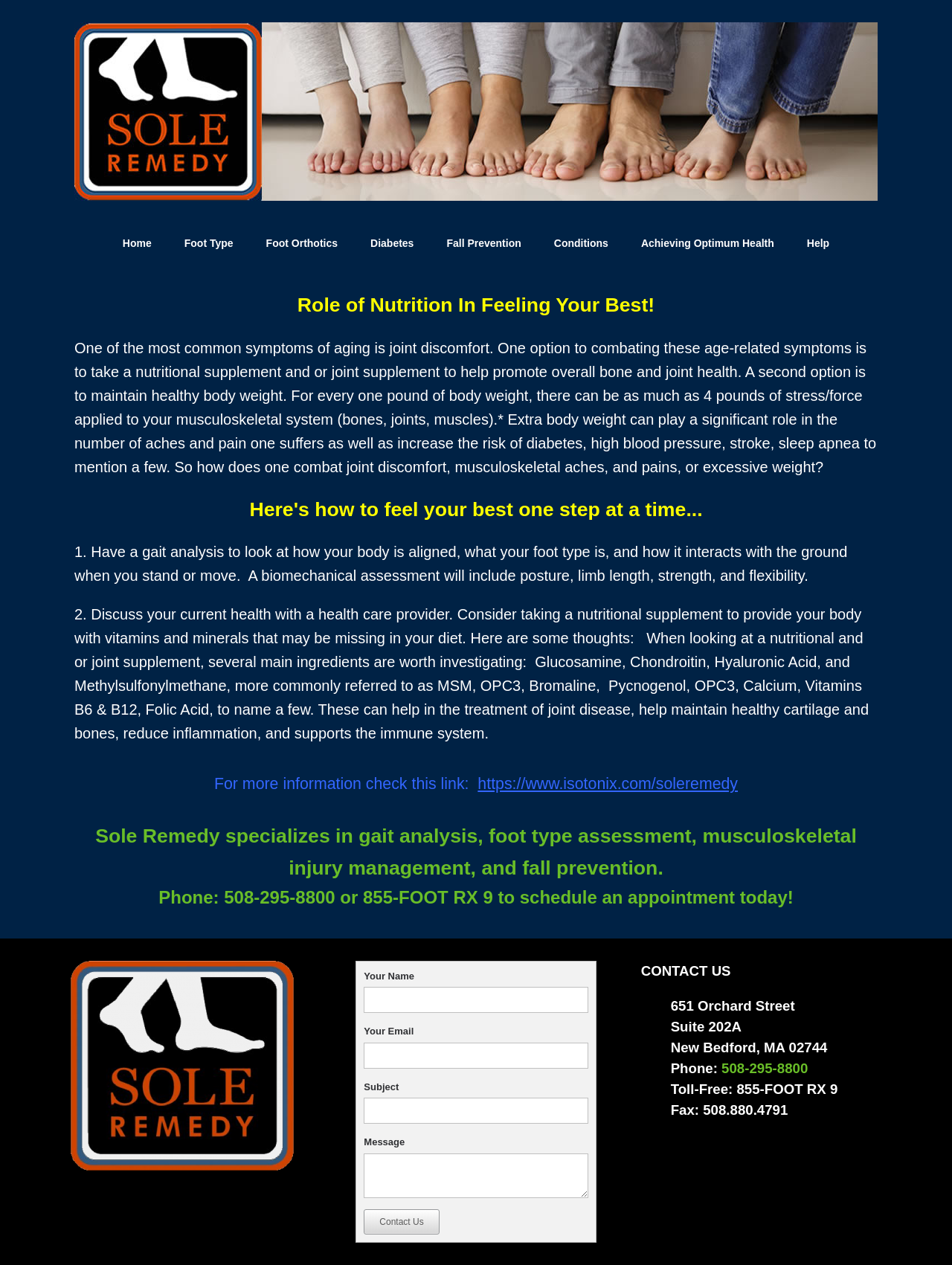Give a succinct answer to this question in a single word or phrase: 
What is the role of gait analysis in managing musculoskeletal aches?

To look at body alignment and foot type